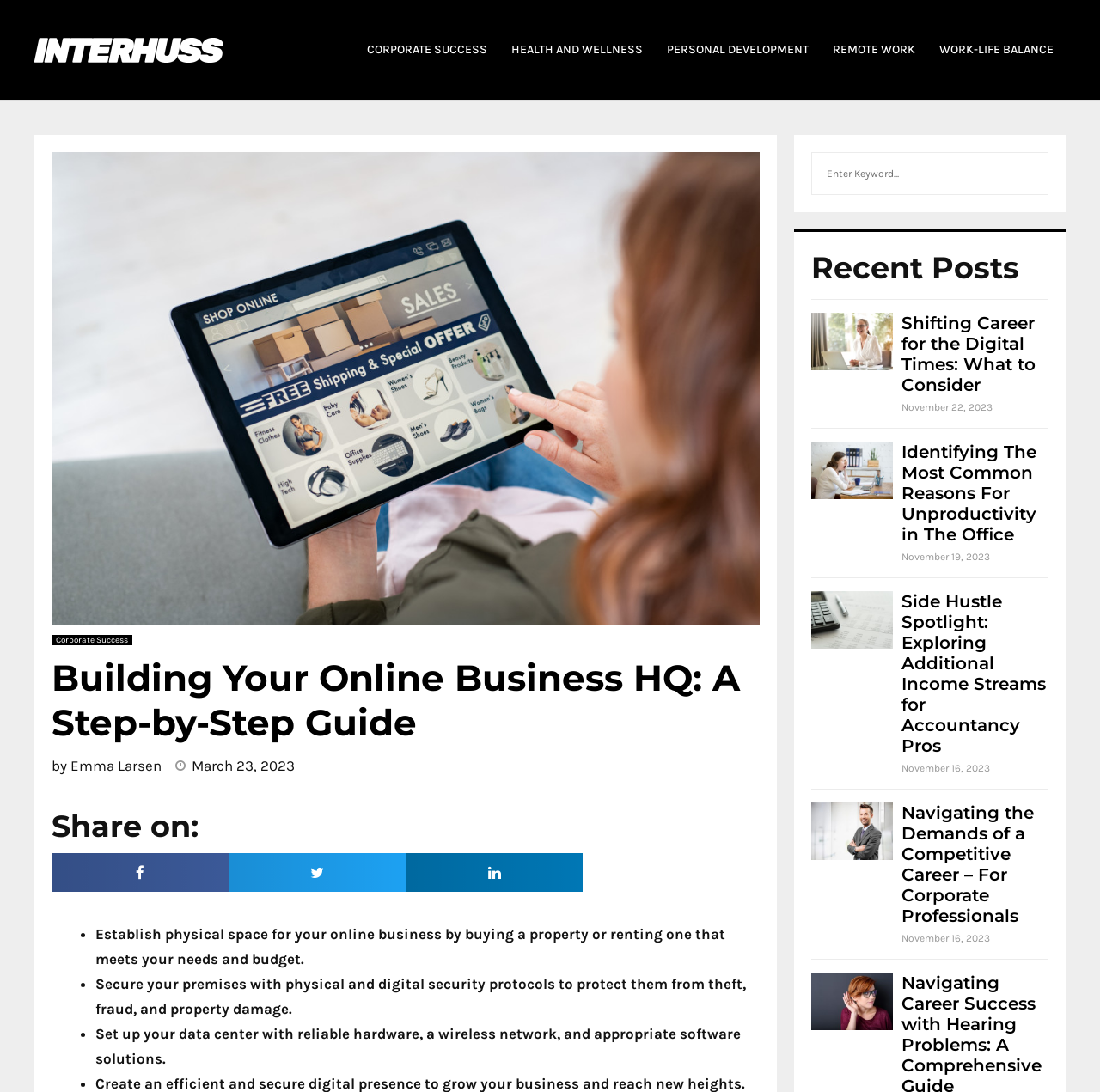Identify the bounding box coordinates of the area you need to click to perform the following instruction: "Click the 'Share on facebook' button".

[0.047, 0.782, 0.208, 0.817]